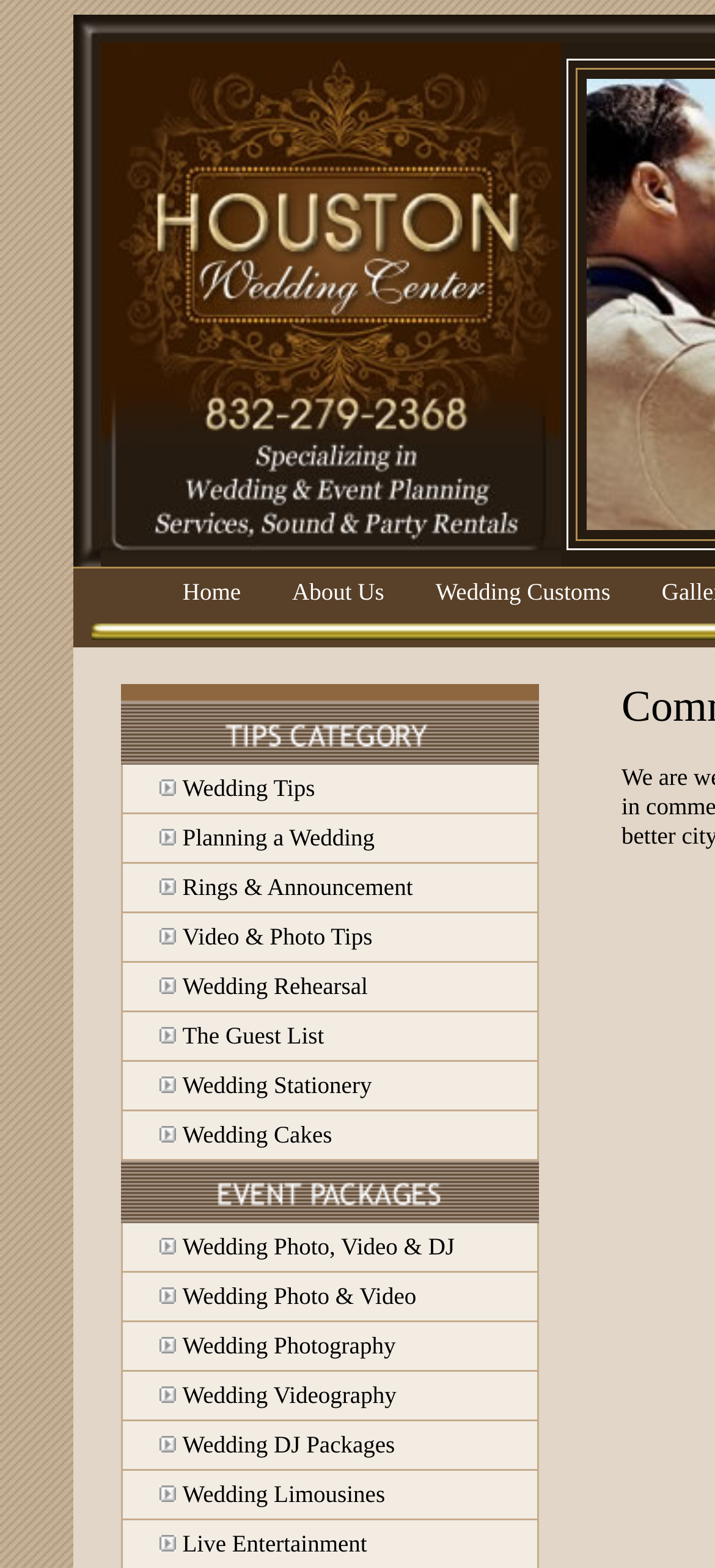Locate the bounding box coordinates of the clickable region necessary to complete the following instruction: "Explore Wedding Photo, Video & DJ". Provide the coordinates in the format of four float numbers between 0 and 1, i.e., [left, top, right, bottom].

[0.255, 0.786, 0.636, 0.804]